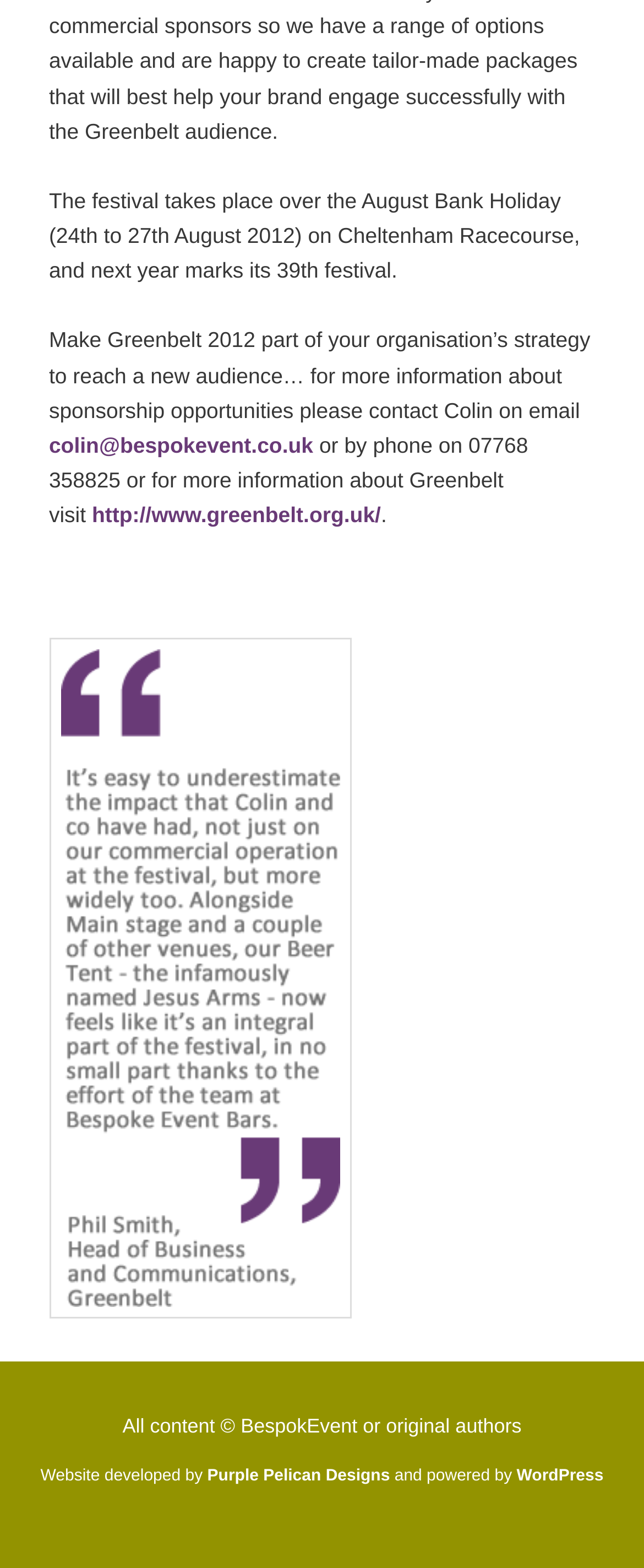What is the website of Greenbelt?
Could you answer the question in a detailed manner, providing as much information as possible?

The answer can be found in the link element with the text 'http://www.greenbelt.org.uk/', which is located below the text 'or for more information about Greenbelt visit'.